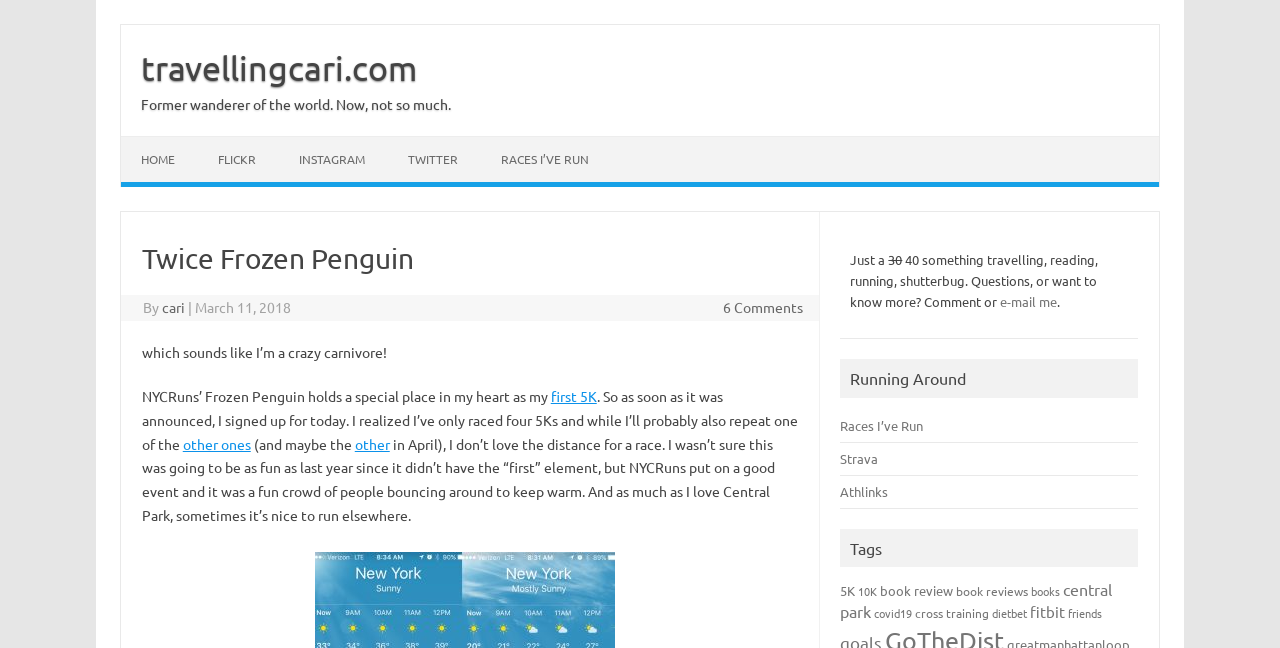Could you specify the bounding box coordinates for the clickable section to complete the following instruction: "Read the 'first 5K' article"?

[0.43, 0.597, 0.466, 0.625]